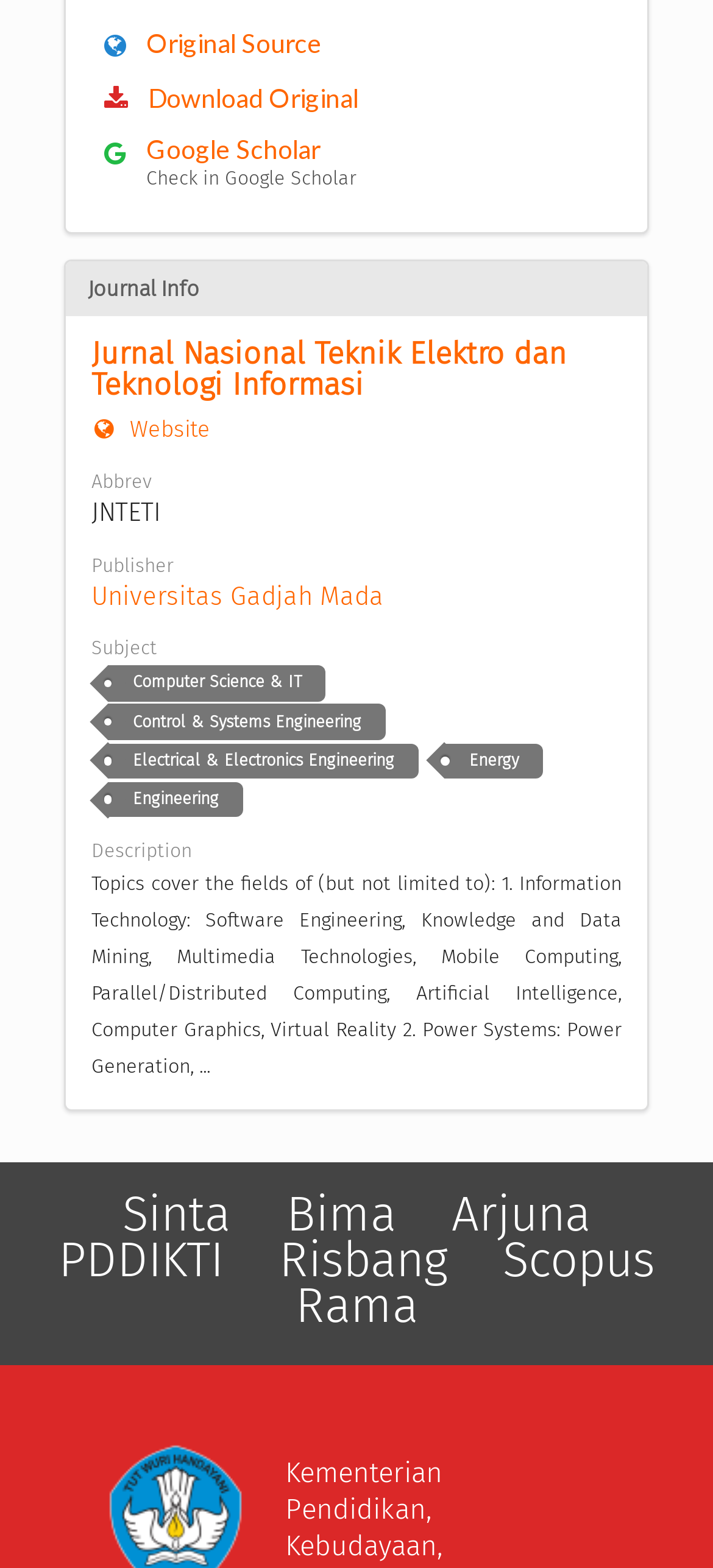Specify the bounding box coordinates of the area that needs to be clicked to achieve the following instruction: "Visit the journal website".

[0.128, 0.265, 0.295, 0.282]